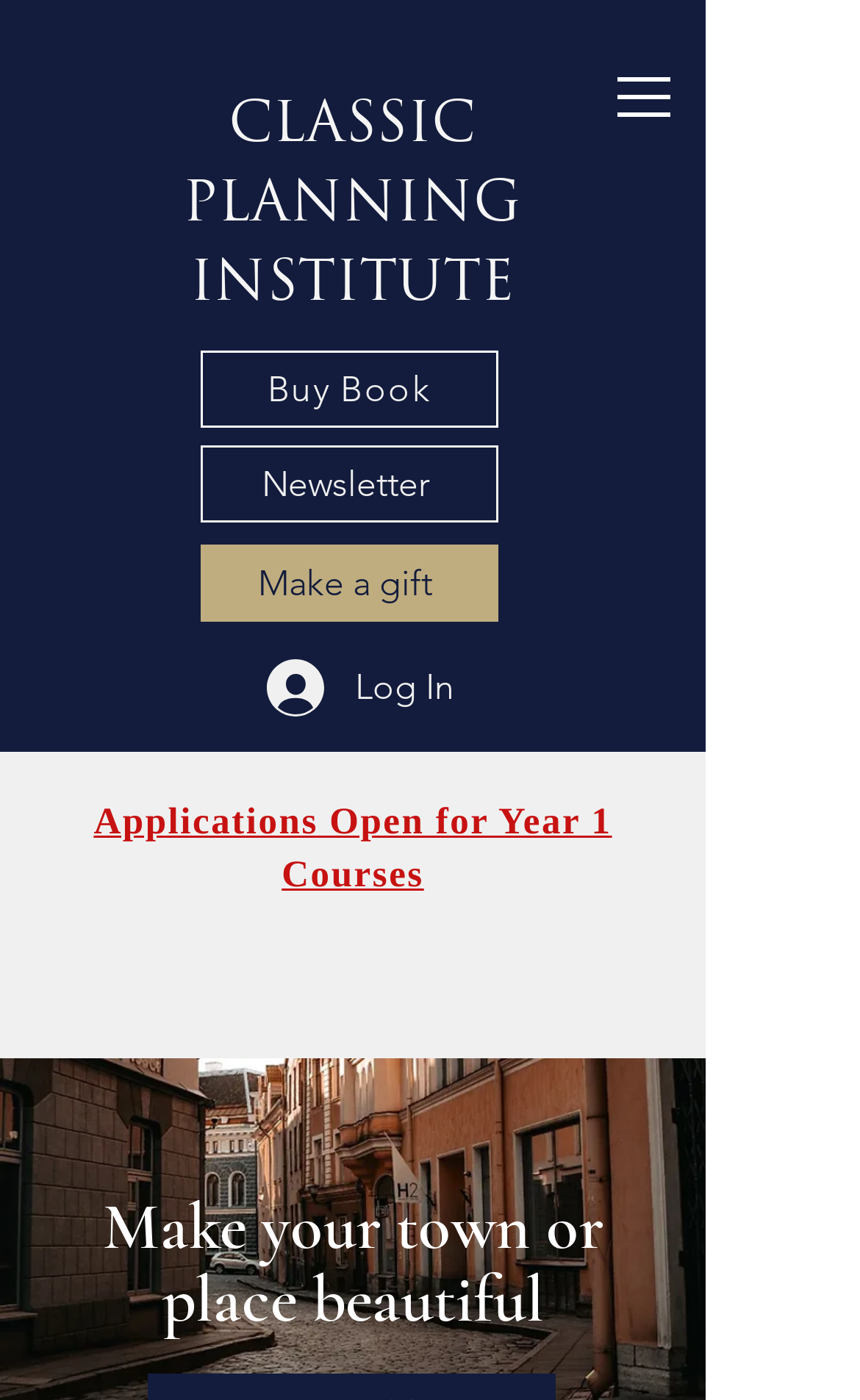What is the goal of making a town or place 'beautiful'?
Using the image, give a concise answer in the form of a single word or short phrase.

Good urbanism